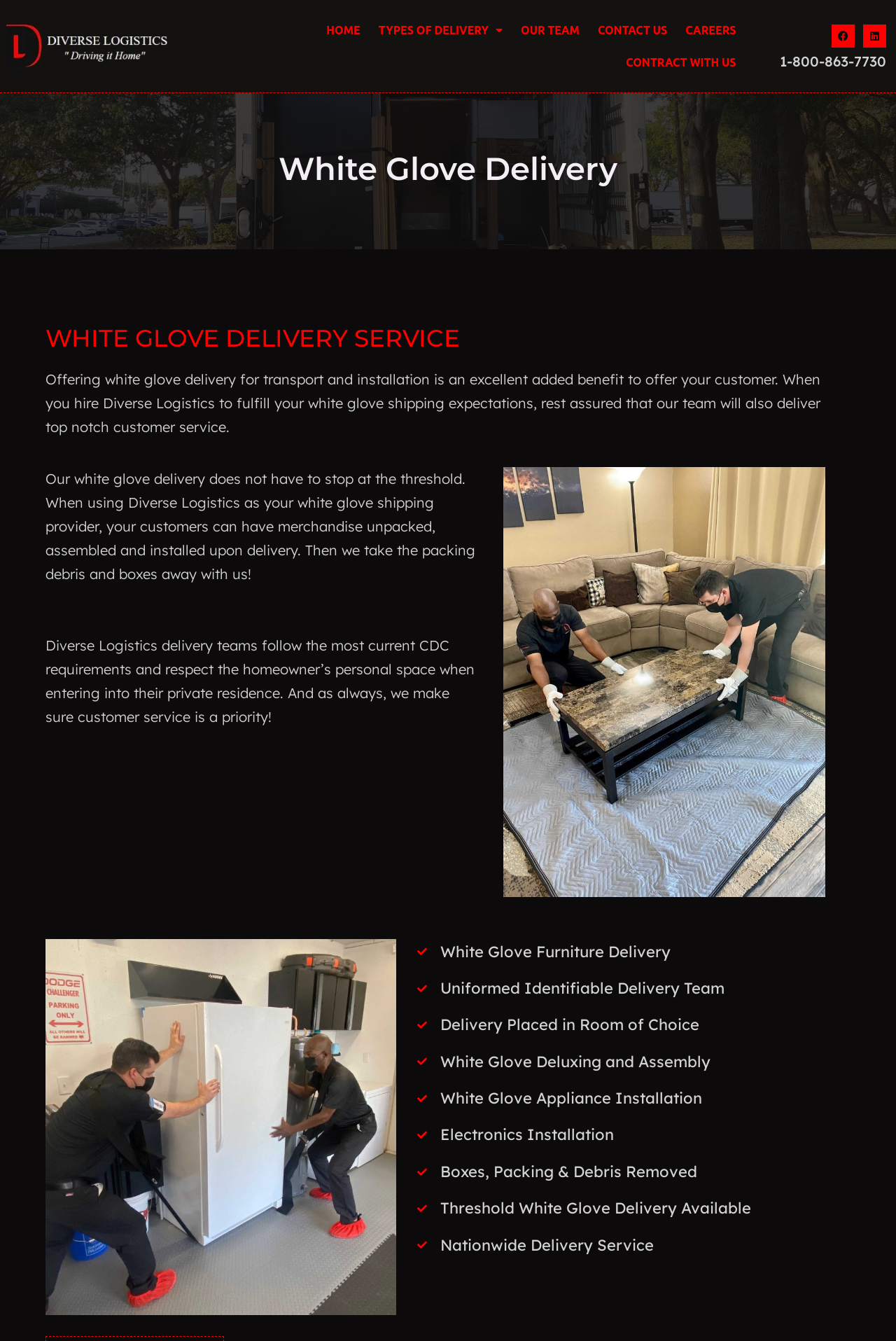Explain the webpage in detail.

The webpage is about a white glove delivery service for home goods, furniture, and appliances. At the top, there are six links: "HOME", "TYPES OF DELIVERY", "OUR TEAM", "CONTACT US", "CAREERS", and "CONTRACT WITH US", aligned horizontally across the page. Below these links, there are three social media links: "Facebook", "Linkedin", and a phone number "1-800-863-7730". 

The main content of the page starts with a heading "White Glove Delivery" followed by a subheading "WHITE GLOVE DELIVERY SERVICE". Below this, there are three paragraphs of text describing the benefits of the white glove delivery service, including the ability to offer top-notch customer service, unpacking, assembling, and installing merchandise, and following CDC requirements.

To the right of the second paragraph, there is an image related to white glove delivery. Below the third paragraph, there is another image related to appliance delivery. 

Further down the page, there are nine short descriptions of the services offered, including "White Glove Furniture Delivery", "Uniformed Identifiable Delivery Team", "Delivery Placed in Room of Choice", and others. These descriptions are arranged in a vertical list, with each item aligned to the left.